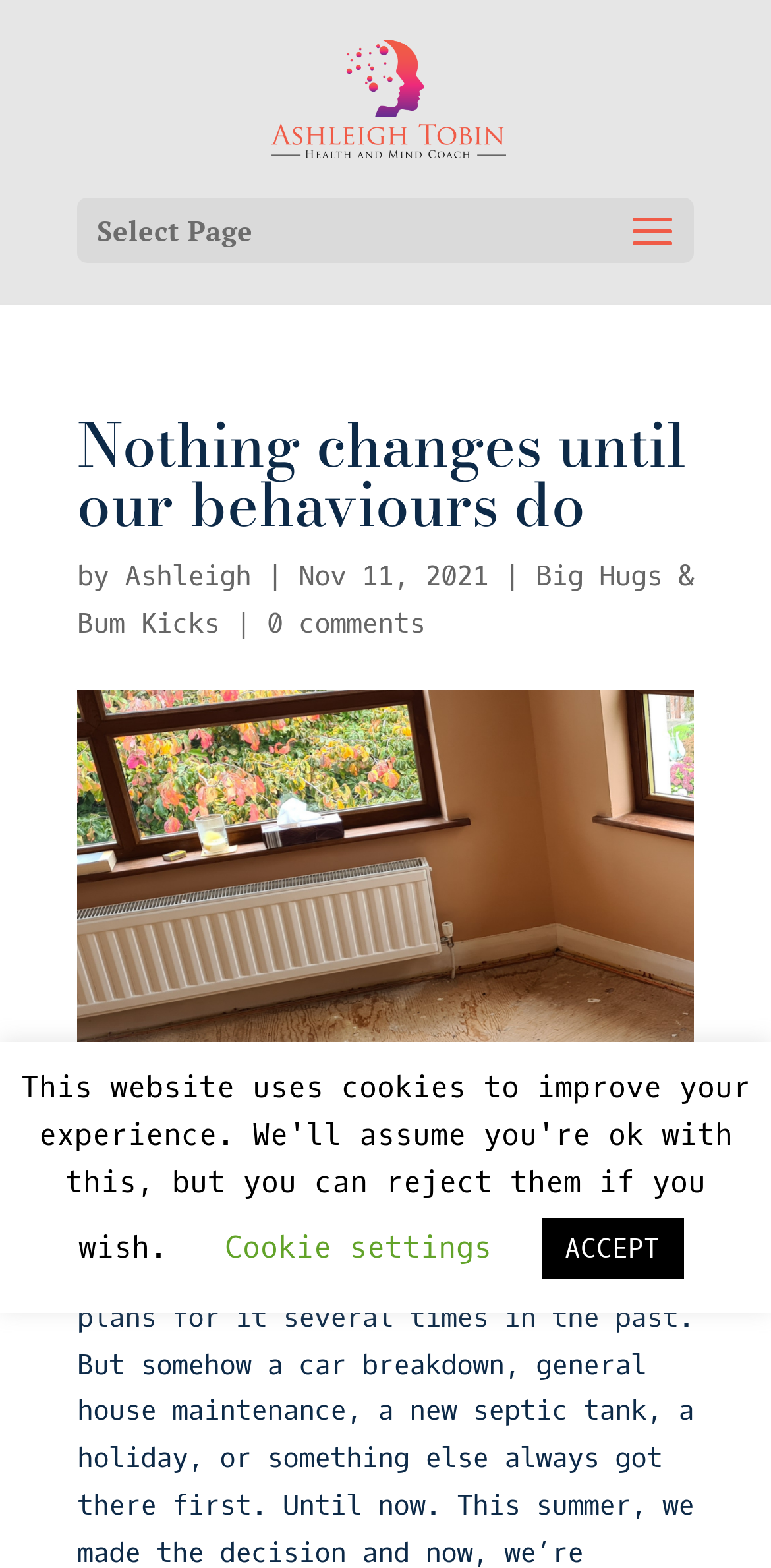How long has the task been on the To Do list?
Could you answer the question in a detailed manner, providing as much information as possible?

The duration of time the task has been on the To Do list can be found in the StaticText element with the text 'fifteen years'. This element is part of the sentence 'It’s been on our To Do list for almost fifteen years'.